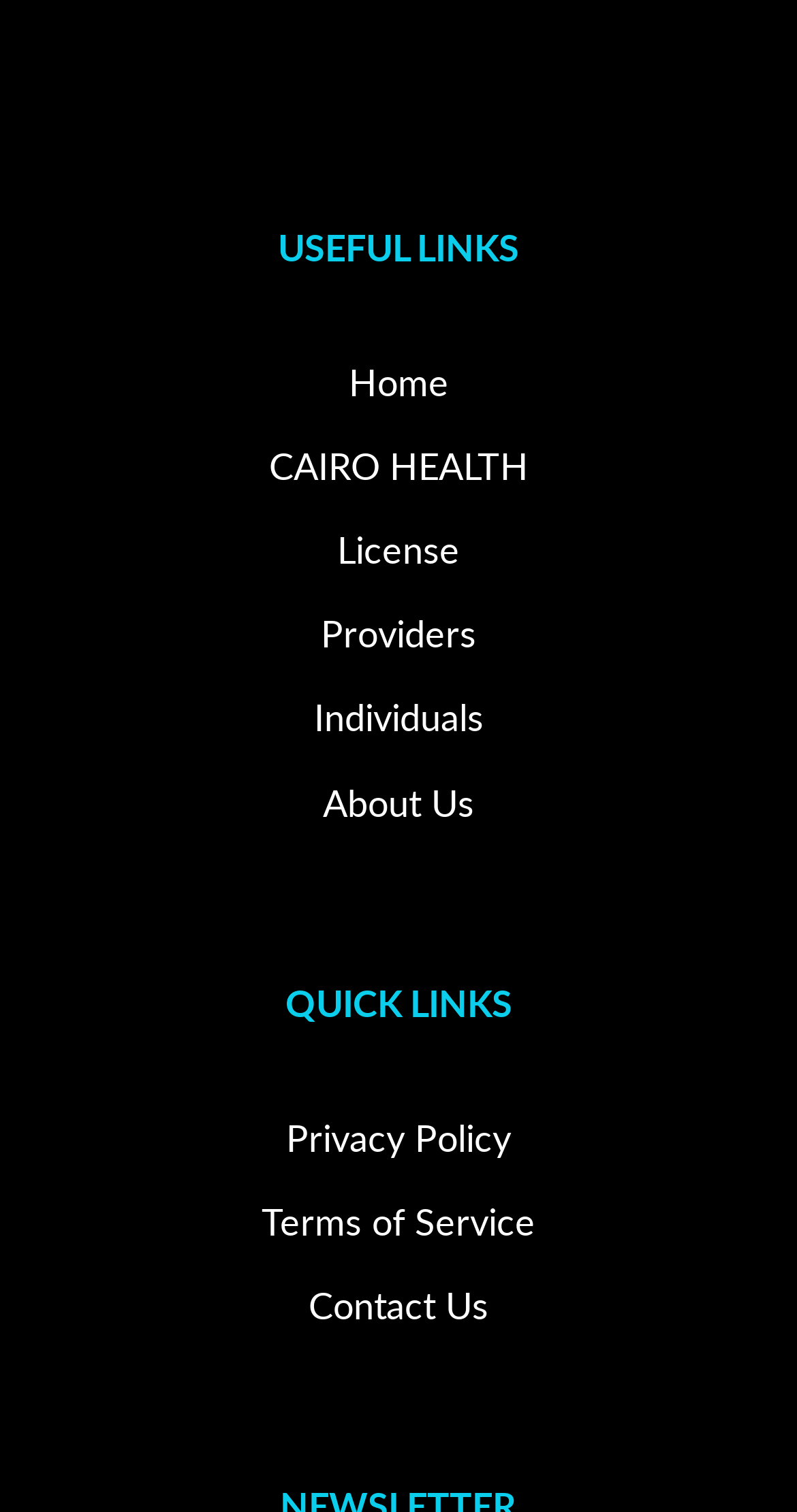What is the first link in the 'USEFUL LINKS' section?
Please use the visual content to give a single word or phrase answer.

Home